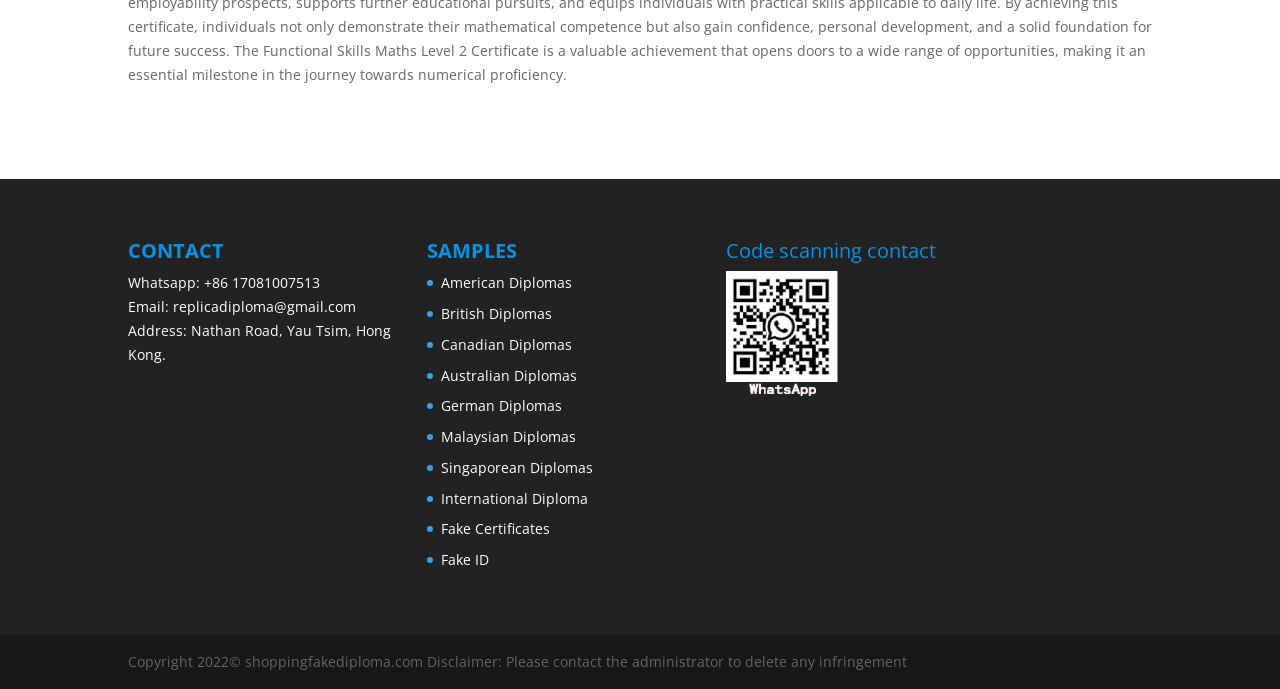Determine the bounding box coordinates for the area that needs to be clicked to fulfill this task: "Check out Fake Certificates". The coordinates must be given as four float numbers between 0 and 1, i.e., [left, top, right, bottom].

[0.345, 0.754, 0.43, 0.782]